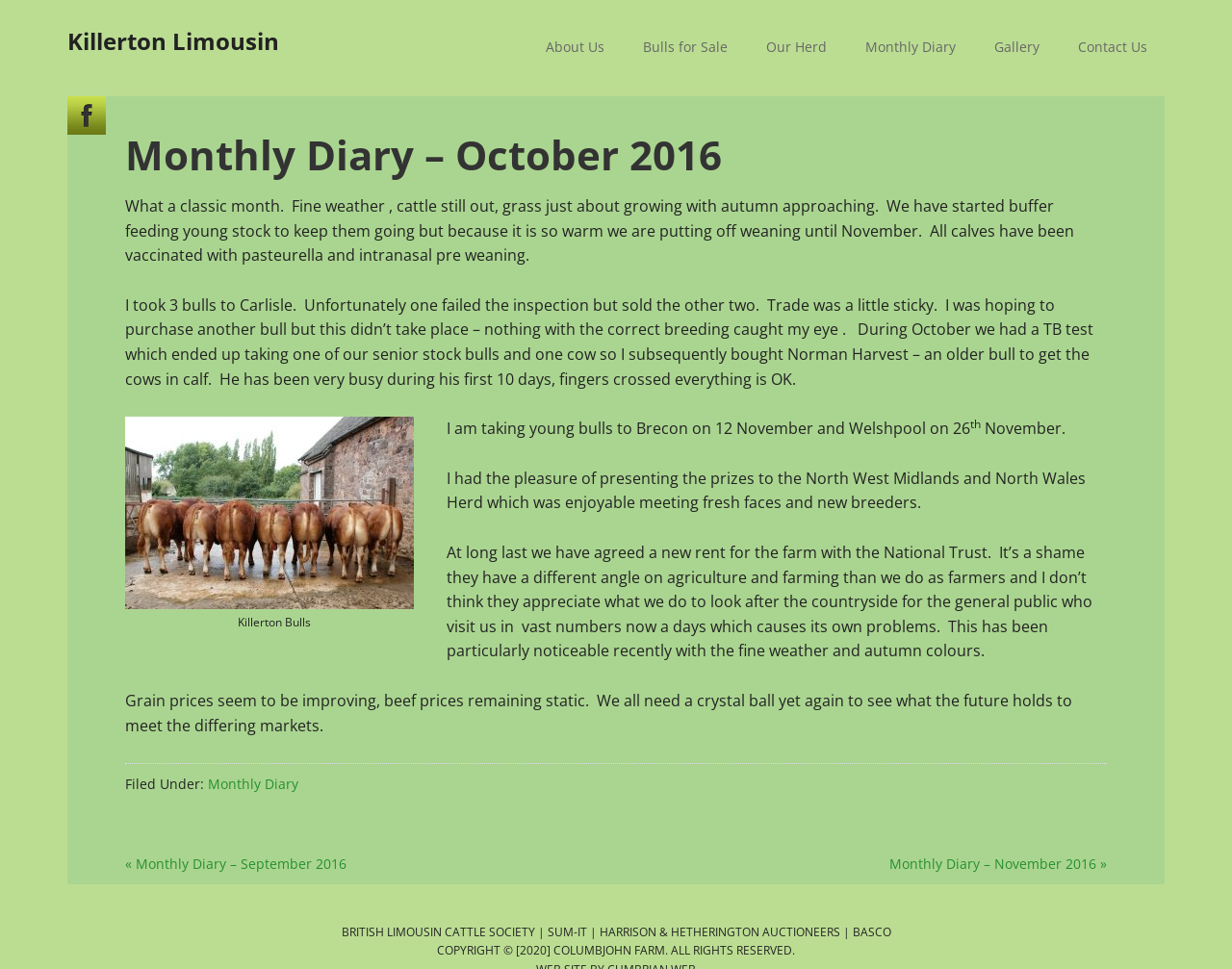What is the author's concern about the National Trust?
Please answer the question with a single word or phrase, referencing the image.

Different angle on agriculture